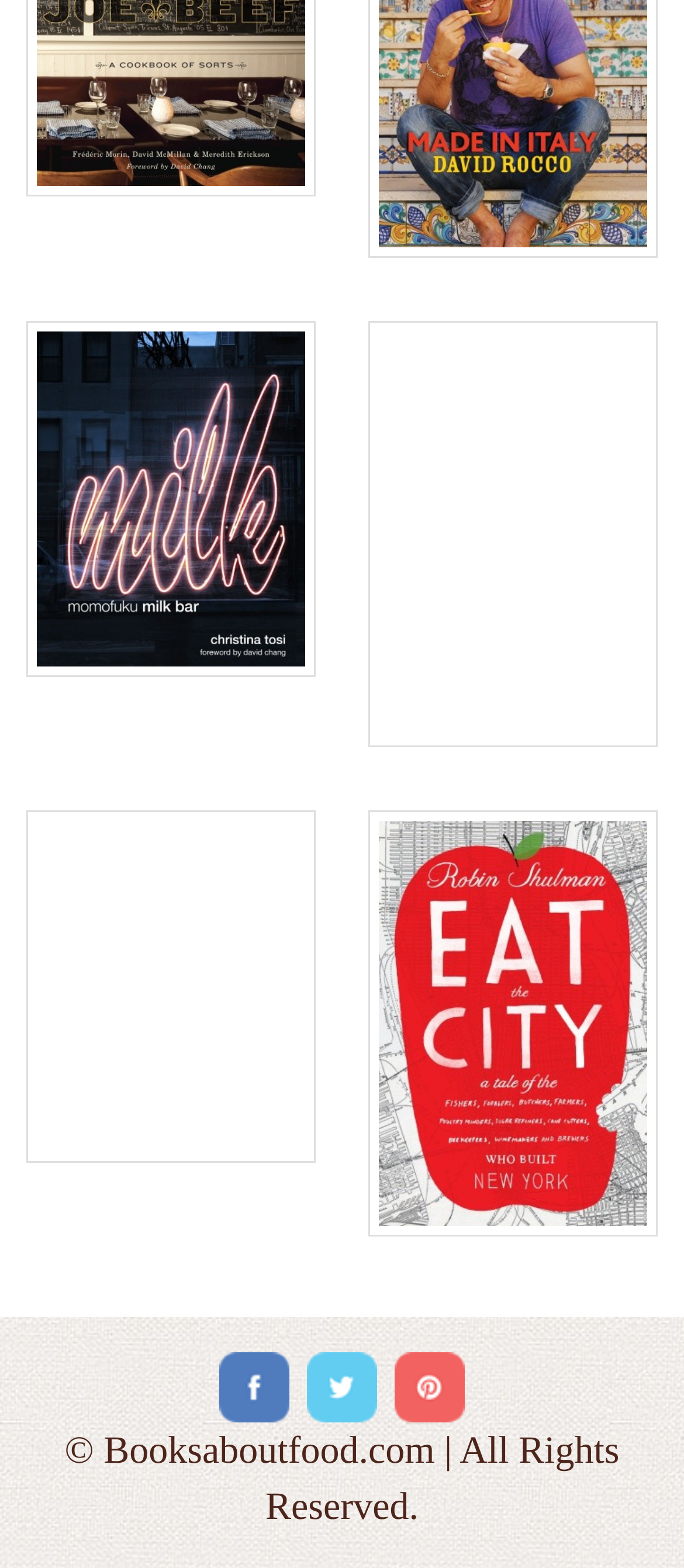Give a concise answer using one word or a phrase to the following question:
What is the position of the facebook link?

bottom left